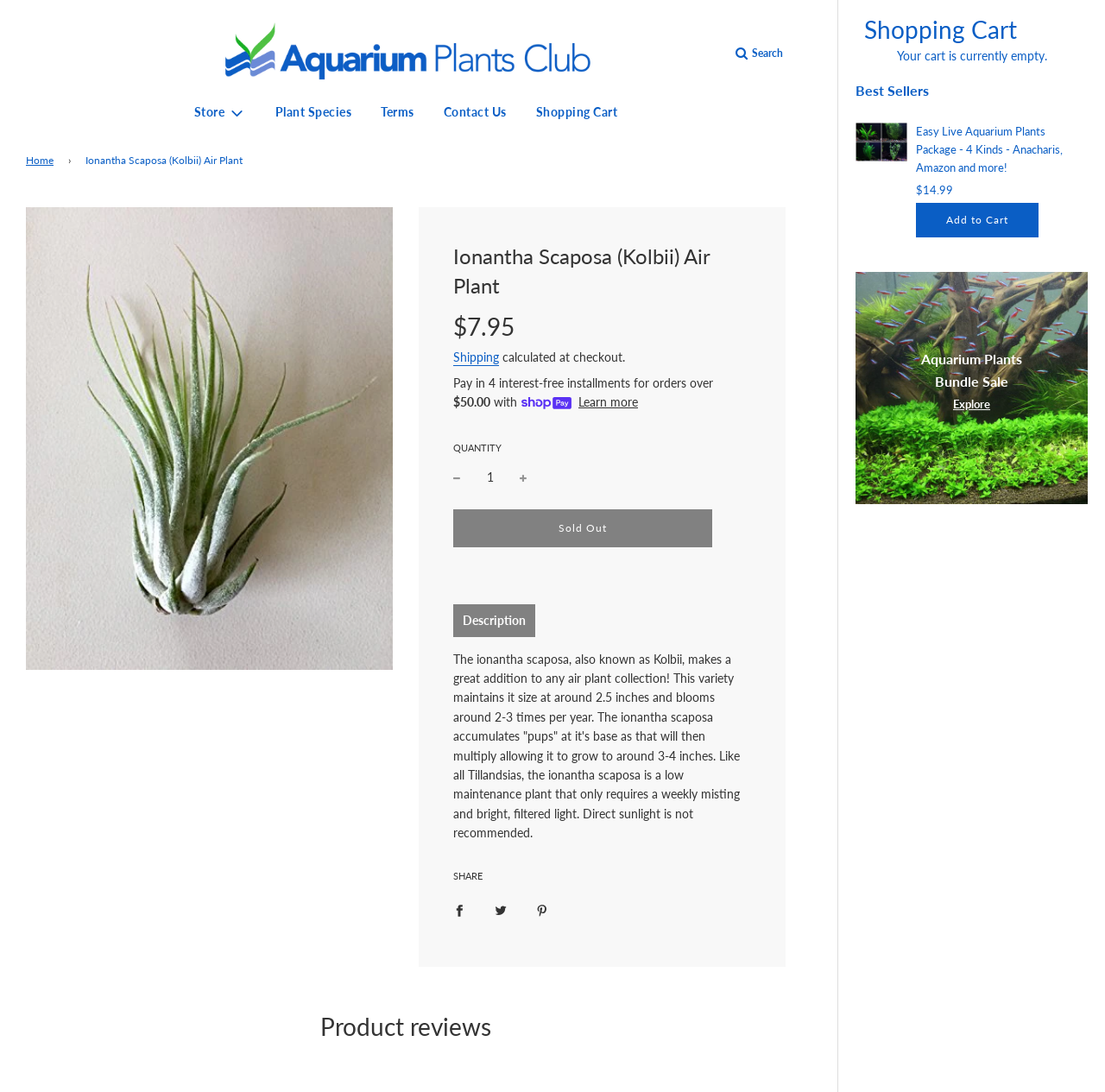What is the recommended light condition for the air plant?
Give a single word or phrase as your answer by examining the image.

Bright, filtered light